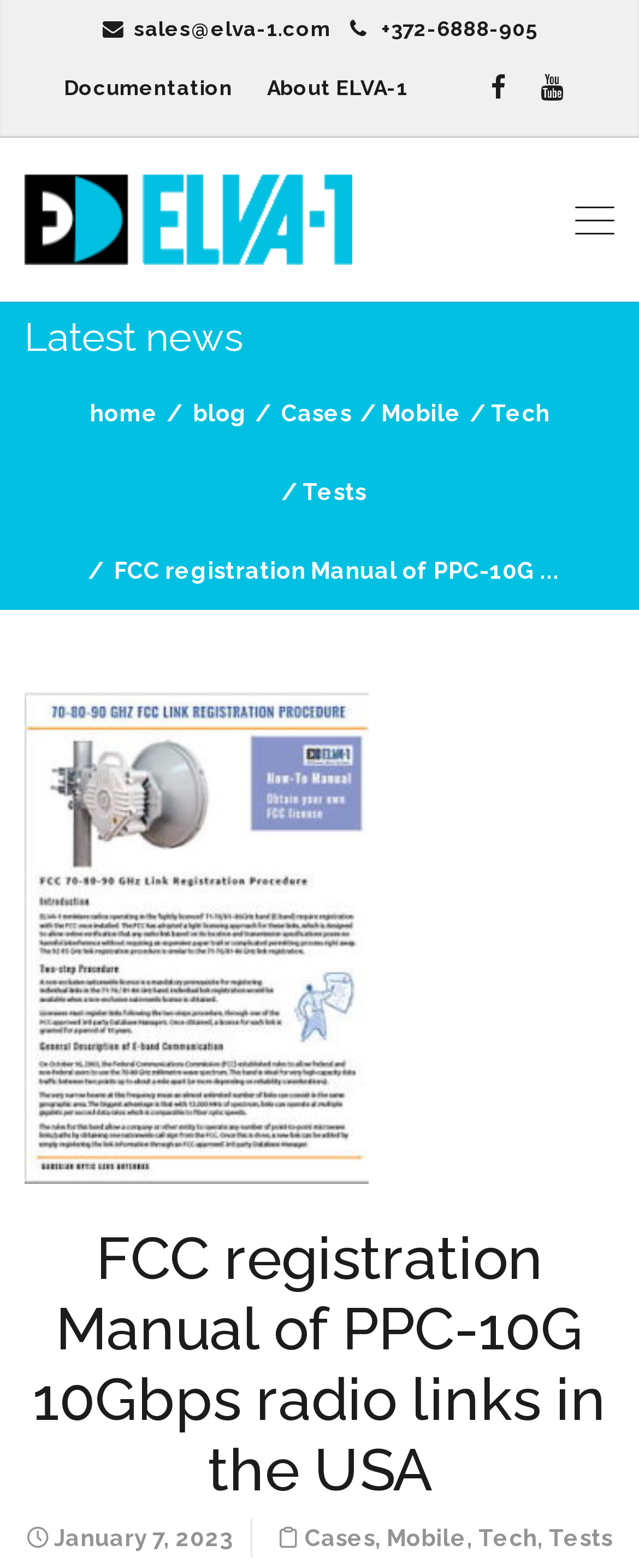Please identify the bounding box coordinates of the region to click in order to complete the given instruction: "Go to home page". The coordinates should be four float numbers between 0 and 1, i.e., [left, top, right, bottom].

[0.14, 0.255, 0.247, 0.271]